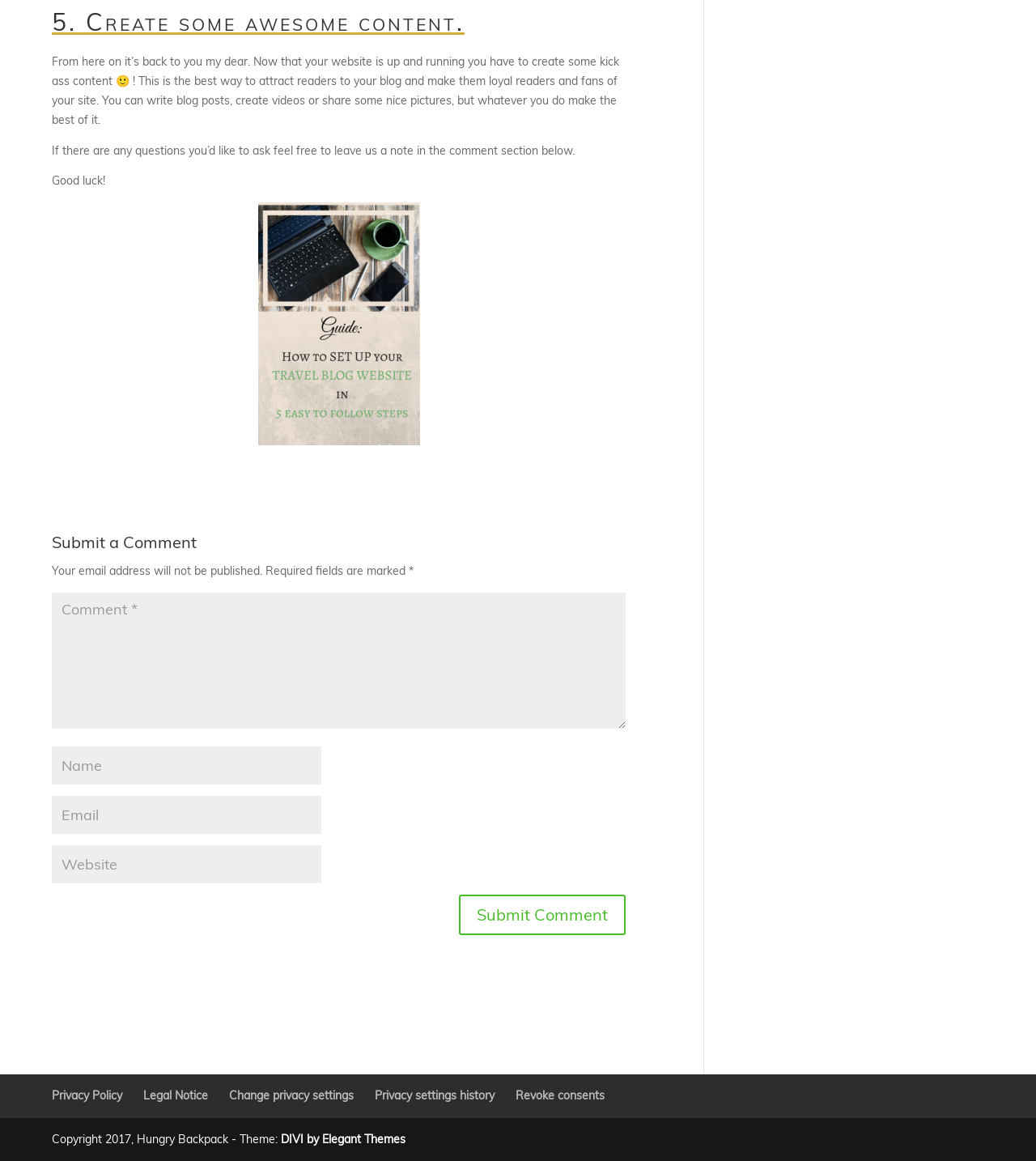How many fields are required to submit a comment?
Look at the screenshot and respond with a single word or phrase.

One